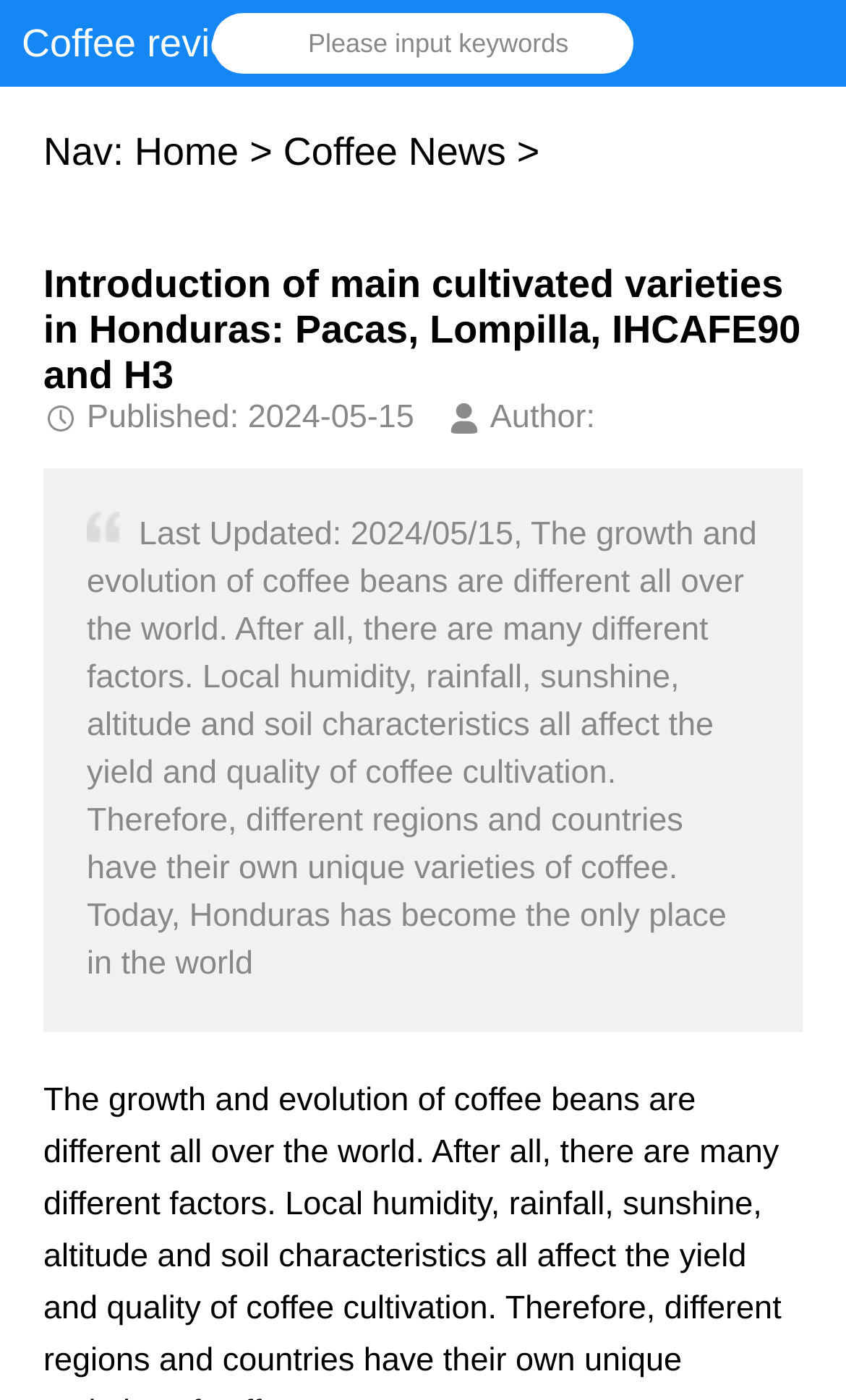Analyze and describe the webpage in a detailed narrative.

The webpage appears to be an article about coffee, specifically focusing on the cultivation of coffee beans in Honduras. At the top of the page, there is a heading that reads "Coffee review" followed by another heading with no text. Below these headings, there is a search bar with a prompt to "input keywords". 

To the left of the search bar, there is a navigation menu with links to "Home" and "Coffee News", separated by a ">" symbol. Below the navigation menu, there is a main heading that reads "Introduction of main cultivated varieties in Honduras: Pacas, Lompilla, IHCAFE90 and H3 05/15 Update World Gafei". 

Underneath this heading, there is a publication date and author information. The main content of the article begins below this, discussing how the growth and evolution of coffee beans vary around the world due to factors such as humidity, rainfall, and soil characteristics. The article specifically highlights Honduras as a unique region for coffee cultivation. 

At the very bottom of the page, there is a link to return to the top of the page. Overall, the webpage has a simple layout with a clear hierarchy of headings and content, making it easy to navigate and read.